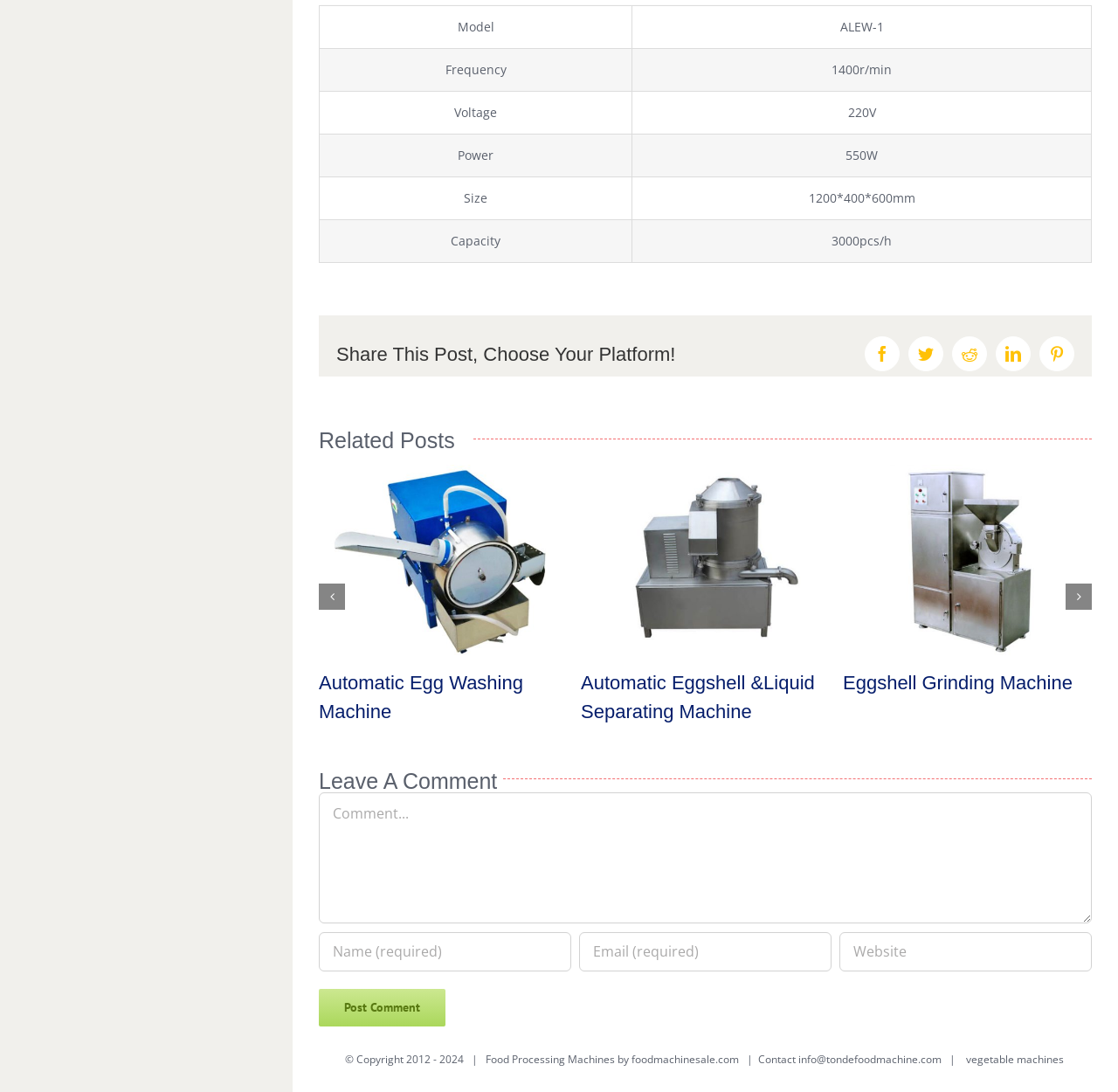With reference to the image, please provide a detailed answer to the following question: What is the capacity of the machine?

Based on the table on the webpage, the capacity of the machine is 3000pcs/h, which is specified in the fifth row of the table.